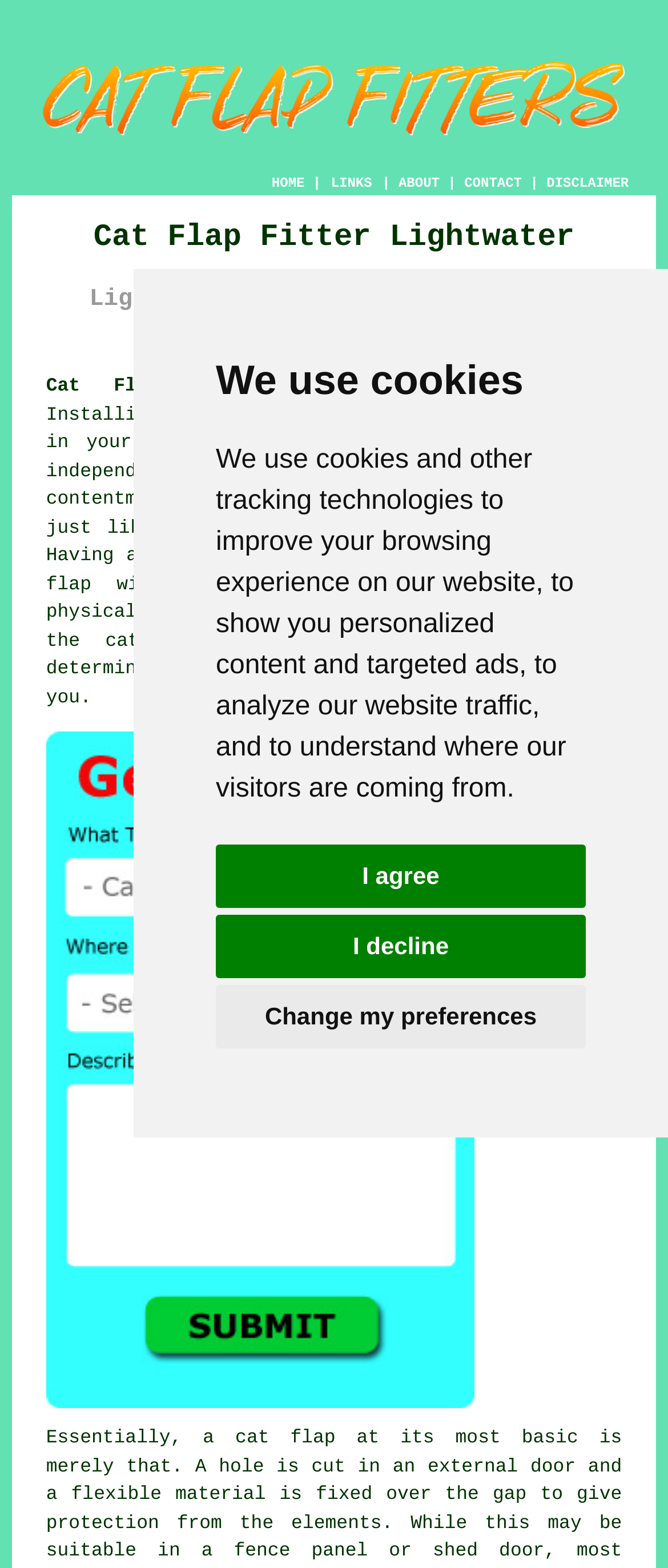Provide a comprehensive caption for the webpage.

This webpage is about a cat flap fitter service in Lightwater, Surrey. At the top, there is a dialog box with a message about using cookies and tracking technologies, accompanied by three buttons: "I agree", "I decline", and "Change my preferences". Below this dialog box, there is a large image of a cat flap fitter, taking up most of the width of the page.

The top navigation menu consists of five links: "HOME", "LINKS", "ABOUT", "CONTACT", and "DISCLAIMER", separated by vertical lines. Below the navigation menu, there are two headings: "Cat Flap Fitter Lightwater" and "Lightwater Cat Flap Installation & Repair".

The main content of the page starts with a link "Cat Flap Fitter Lightwater Surrey (GU18):" followed by a paragraph of text describing the benefits of installing a cat flap in a Lightwater property. The text mentions that cats need independence and access to the outside world to stay fit and happy. There is also a link to "a cat flap" within the paragraph.

Further down, there is a link to "Free Lightwater Cat Flap Fitting Quotes" accompanied by a small image. Below this, there is another paragraph of text that continues to discuss the importance of choosing the right cat flap for one's pet. The text is interrupted by a link to "cat flap" again.